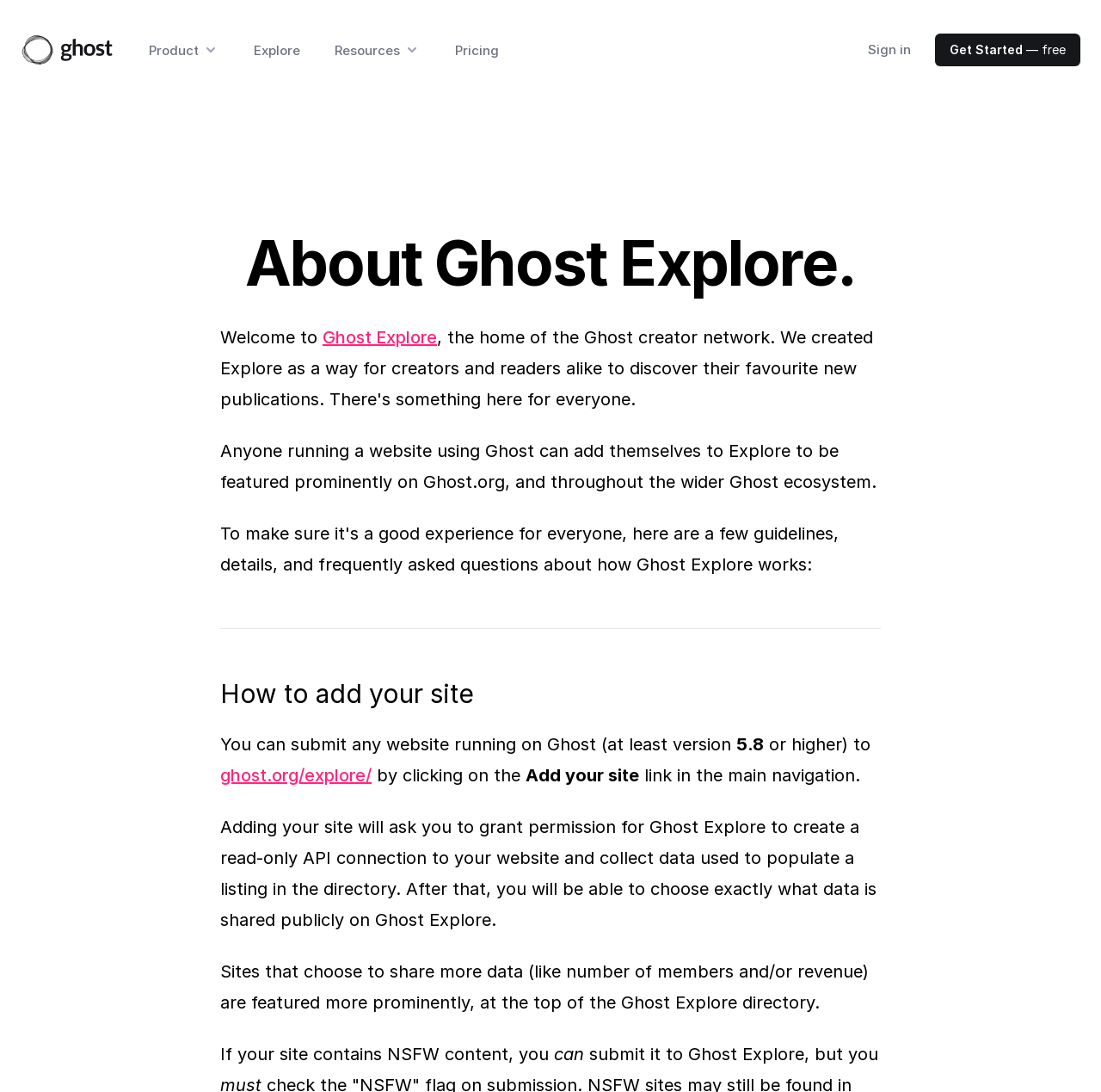Please identify the bounding box coordinates of the clickable area that will allow you to execute the instruction: "Sign in to your account".

[0.788, 0.037, 0.827, 0.055]